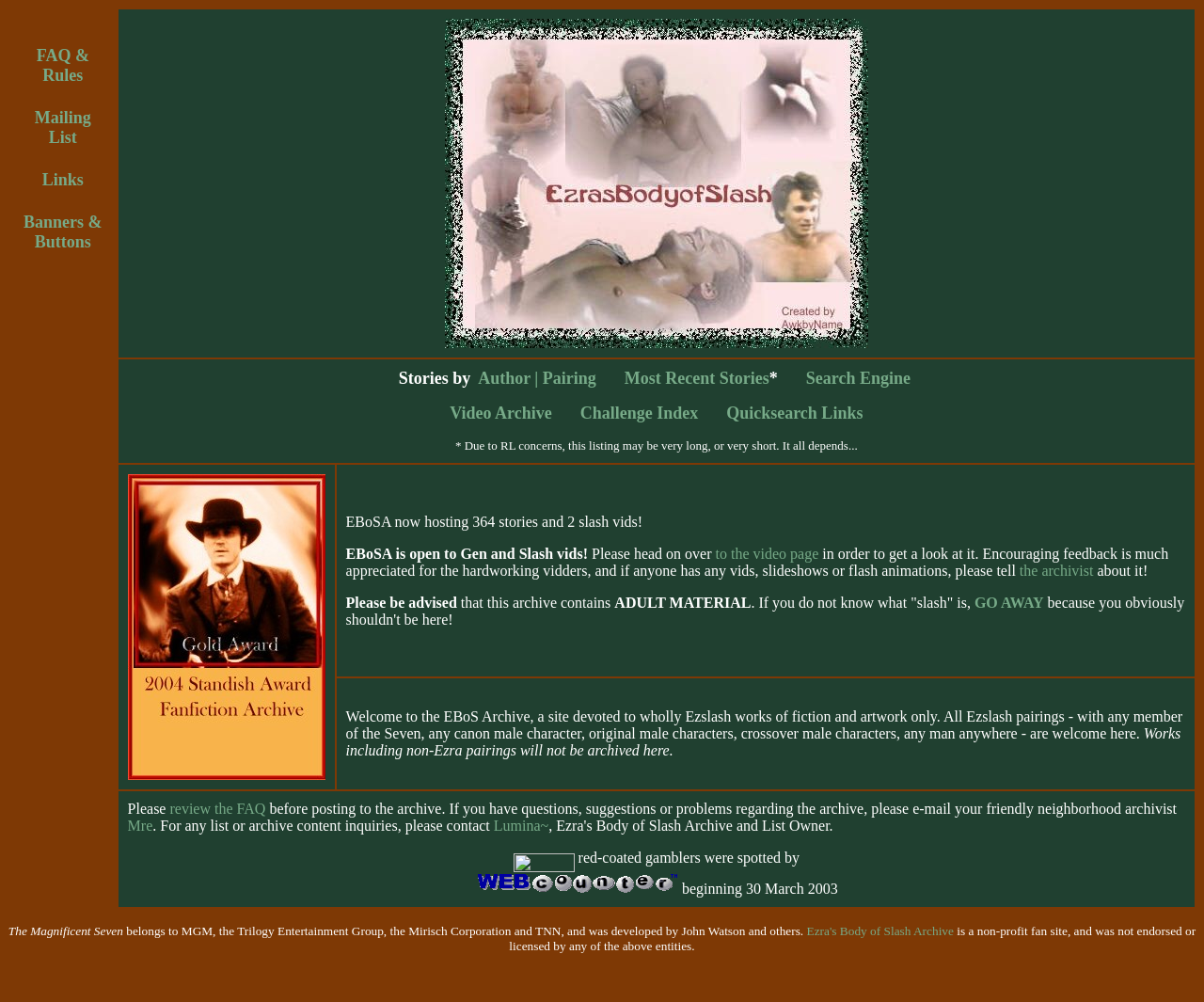Please identify the bounding box coordinates for the region that you need to click to follow this instruction: "Click on FAQ & Rules".

[0.03, 0.046, 0.074, 0.085]